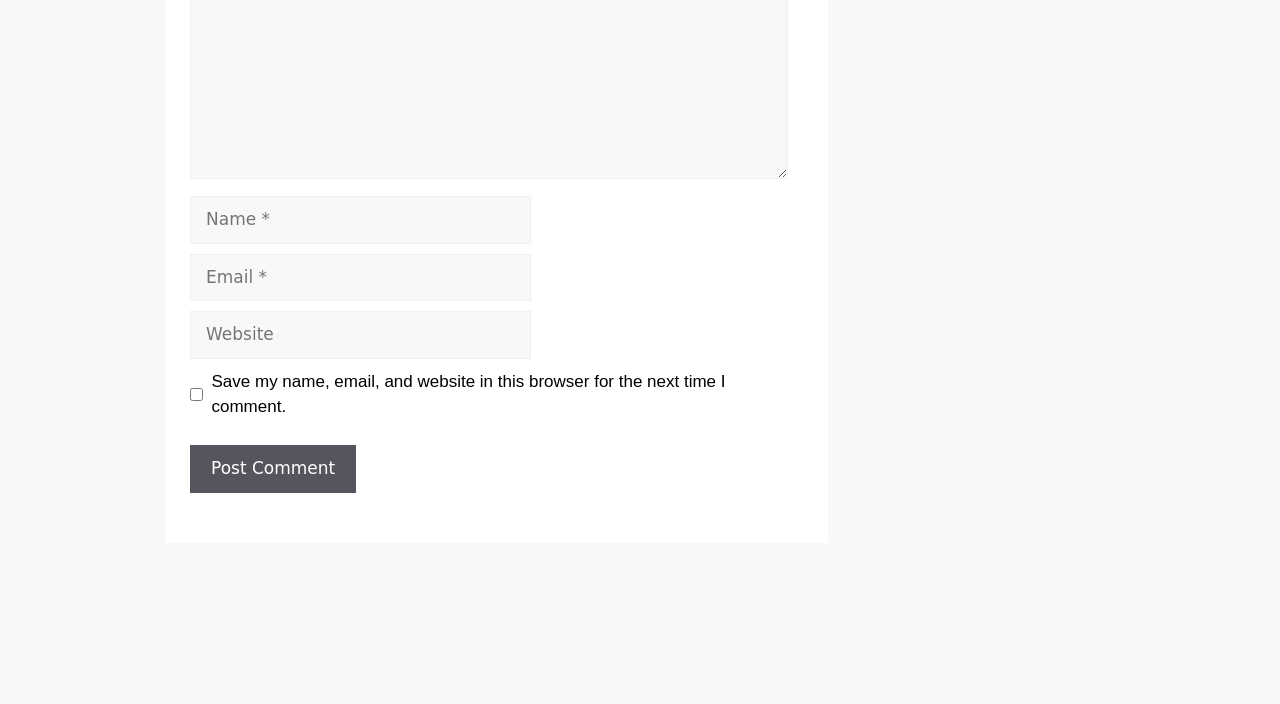Provide the bounding box coordinates for the UI element described in this sentence: "parent_node: Comment name="url" placeholder="Website"". The coordinates should be four float values between 0 and 1, i.e., [left, top, right, bottom].

[0.148, 0.442, 0.415, 0.51]